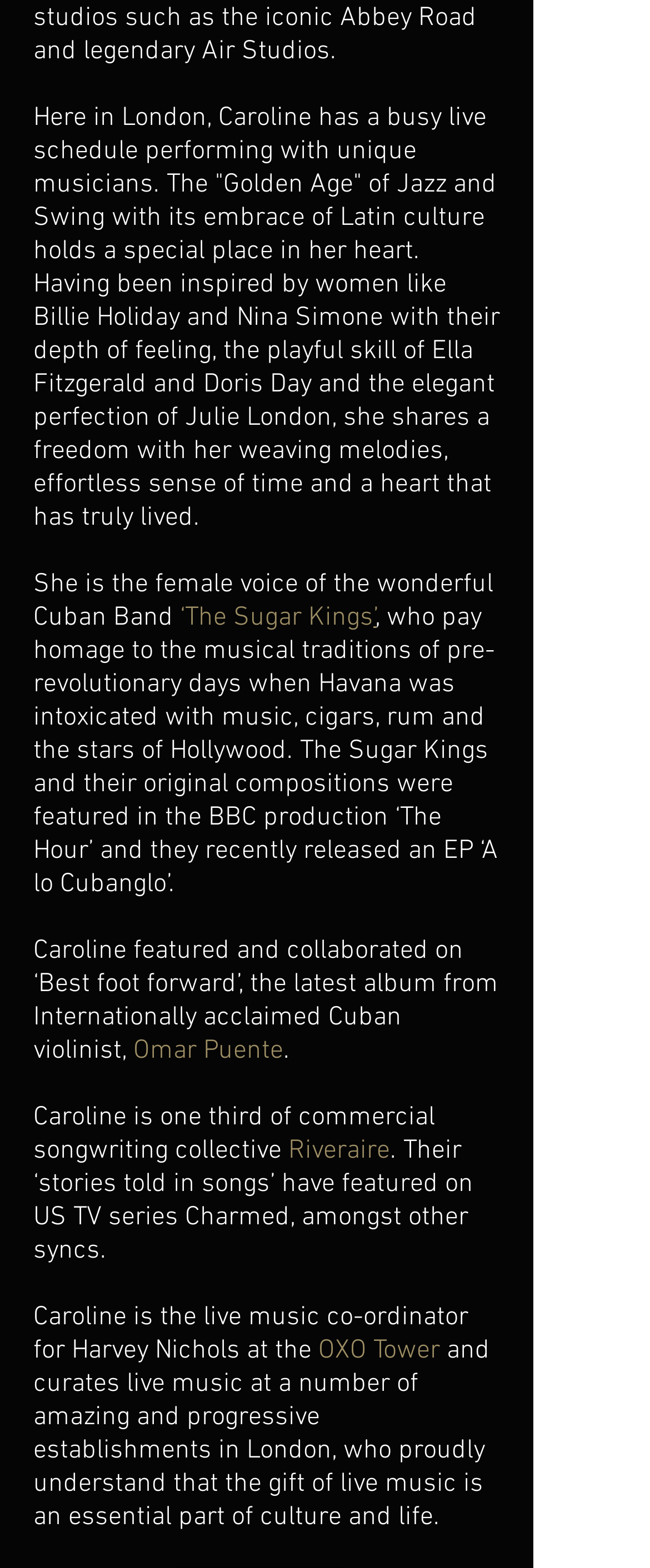Please locate the UI element described by "‘The Sugar Kings" and provide its bounding box coordinates.

[0.277, 0.383, 0.574, 0.405]